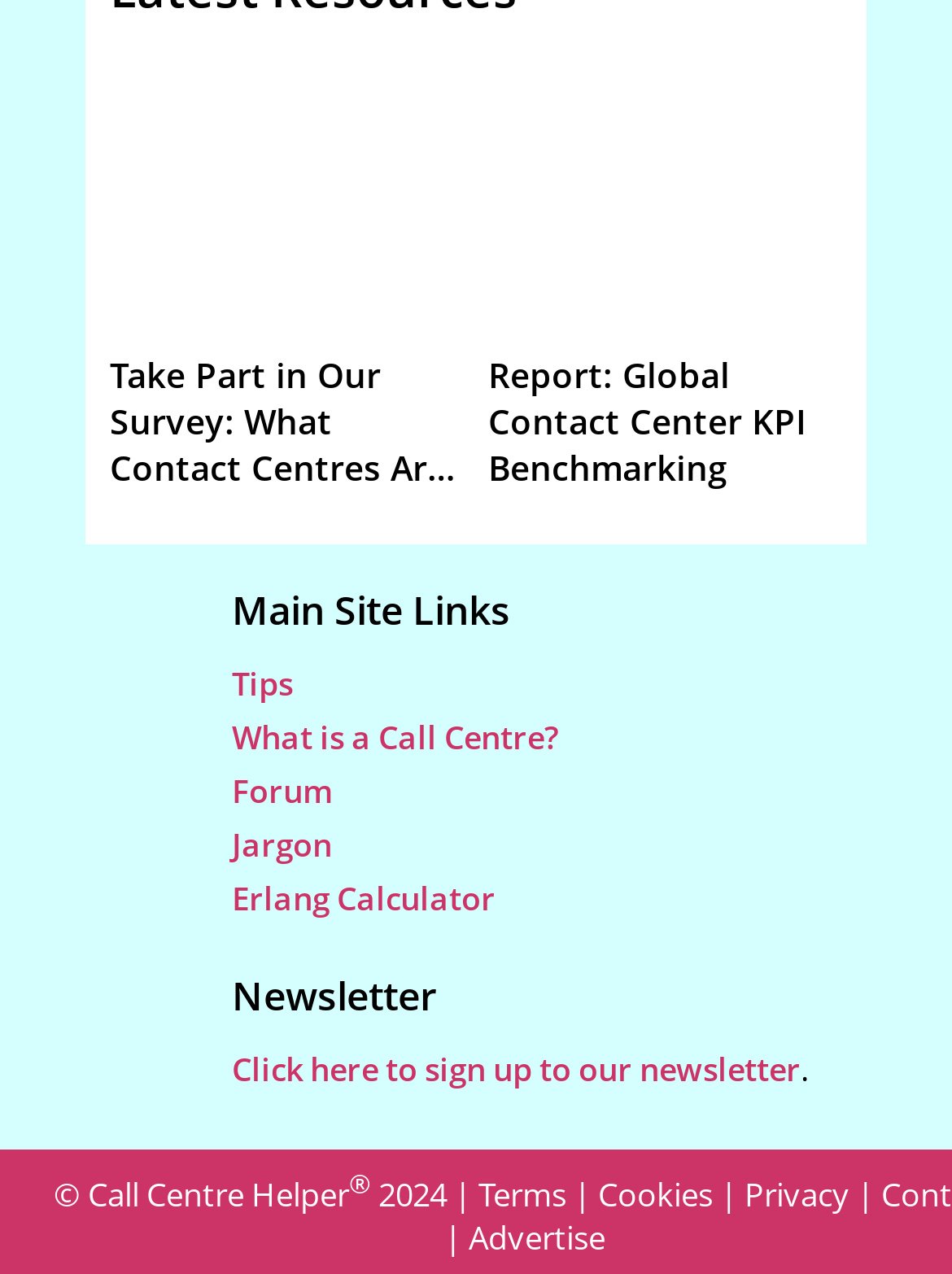Find the bounding box coordinates of the clickable area that will achieve the following instruction: "View the report on global contact center KPI benchmarking".

[0.513, 0.233, 0.885, 0.275]